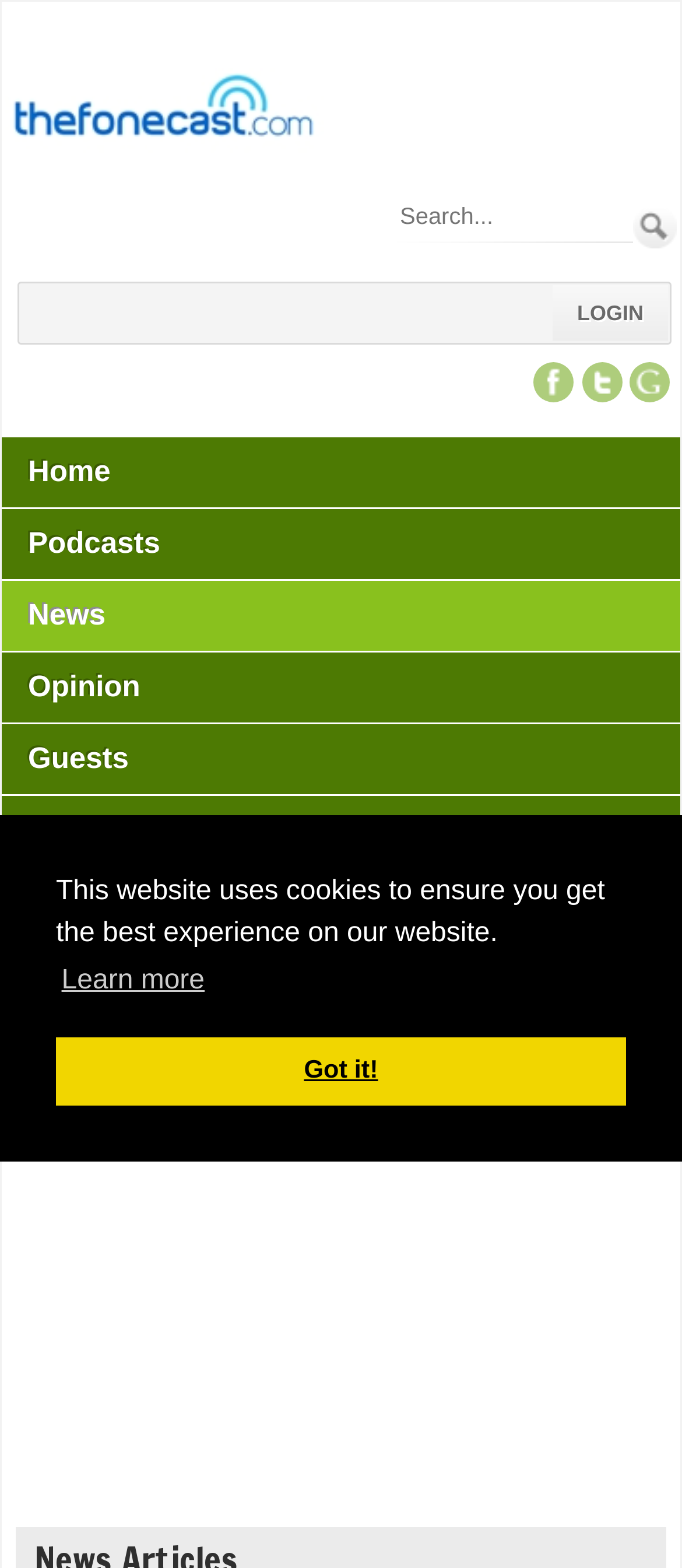Please identify the coordinates of the bounding box for the clickable region that will accomplish this instruction: "Login to the website".

[0.81, 0.182, 0.979, 0.218]